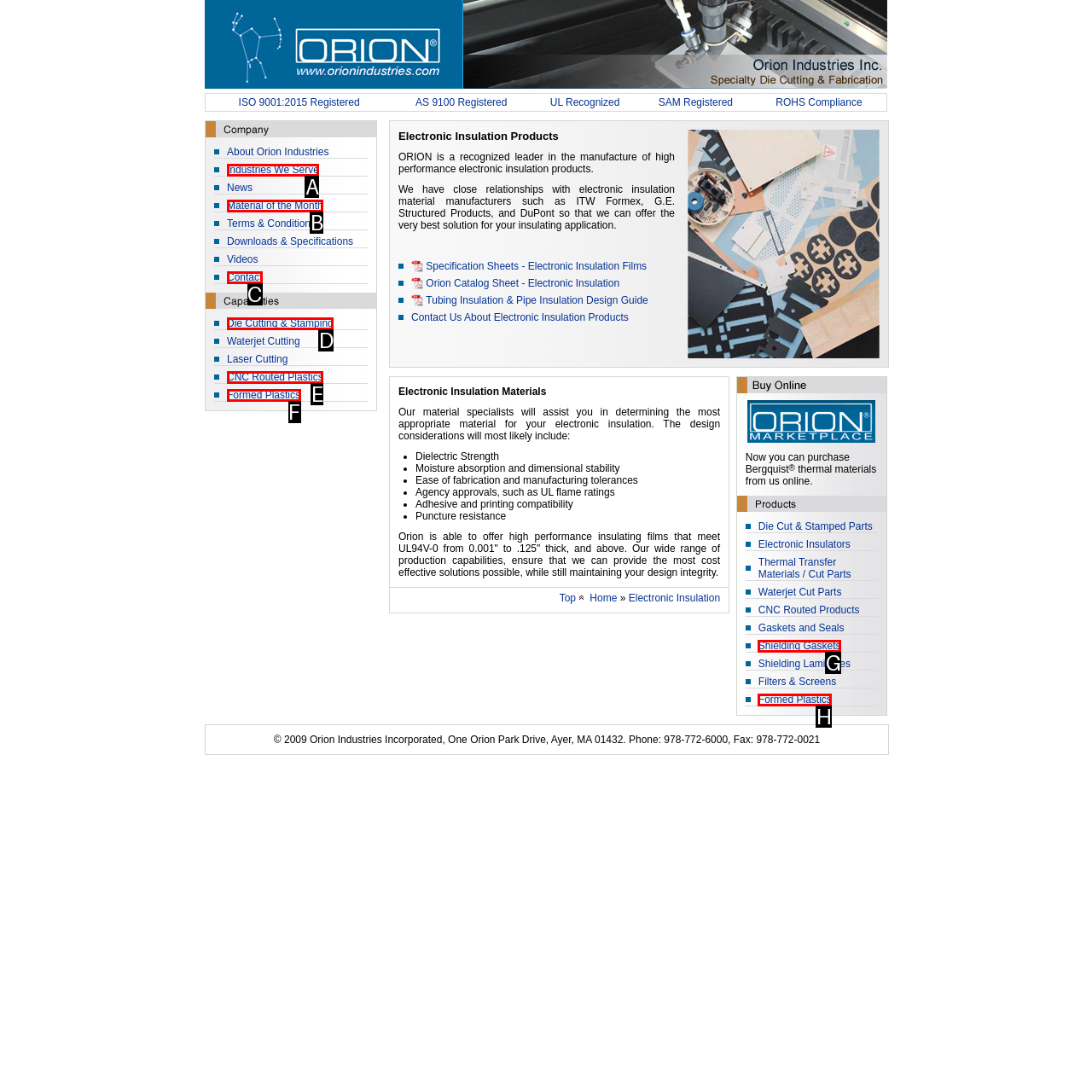Which option corresponds to the following element description: Material of the Month?
Please provide the letter of the correct choice.

B